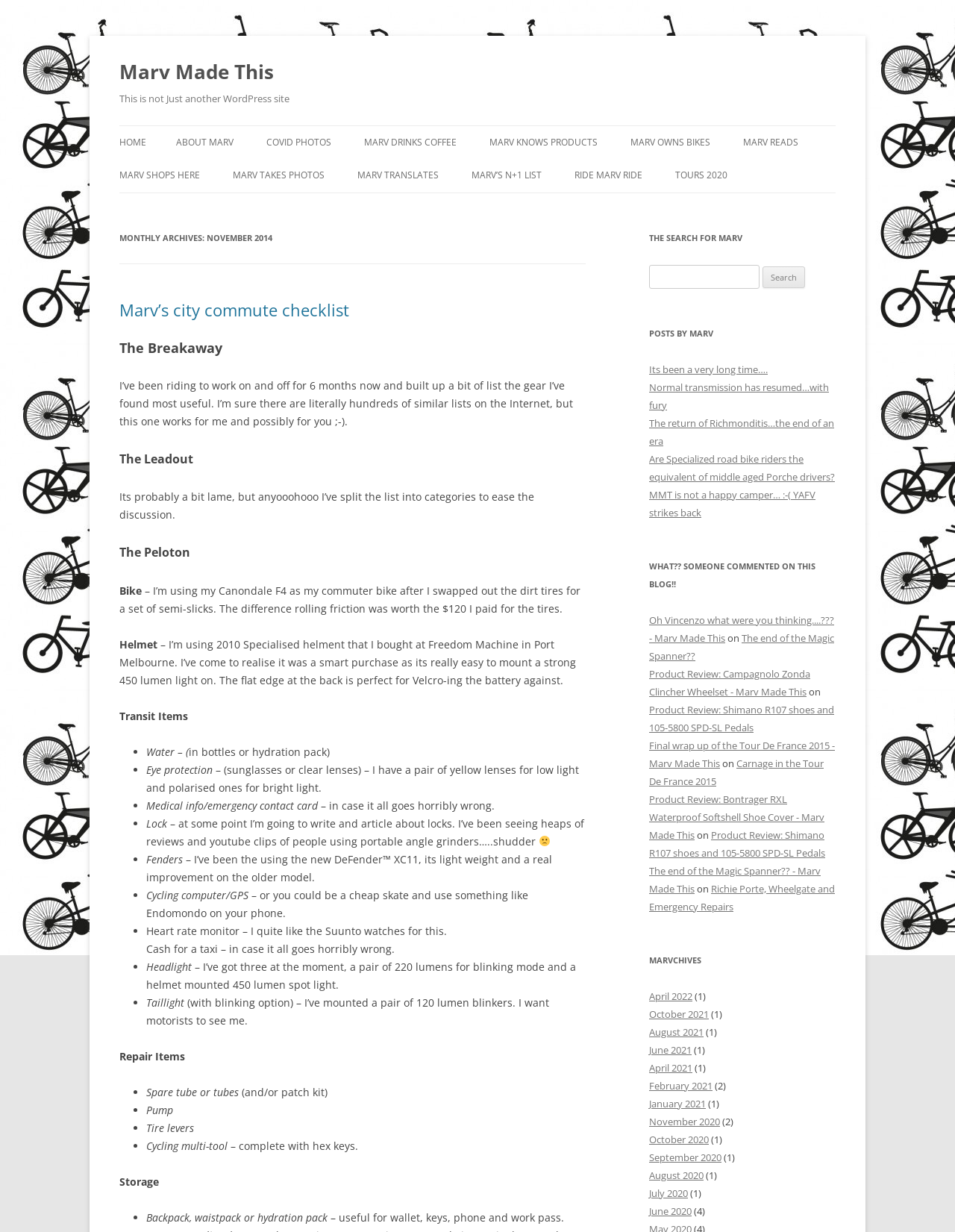Identify the bounding box coordinates for the UI element mentioned here: "Marv Shops Here". Provide the coordinates as four float values between 0 and 1, i.e., [left, top, right, bottom].

[0.125, 0.129, 0.209, 0.156]